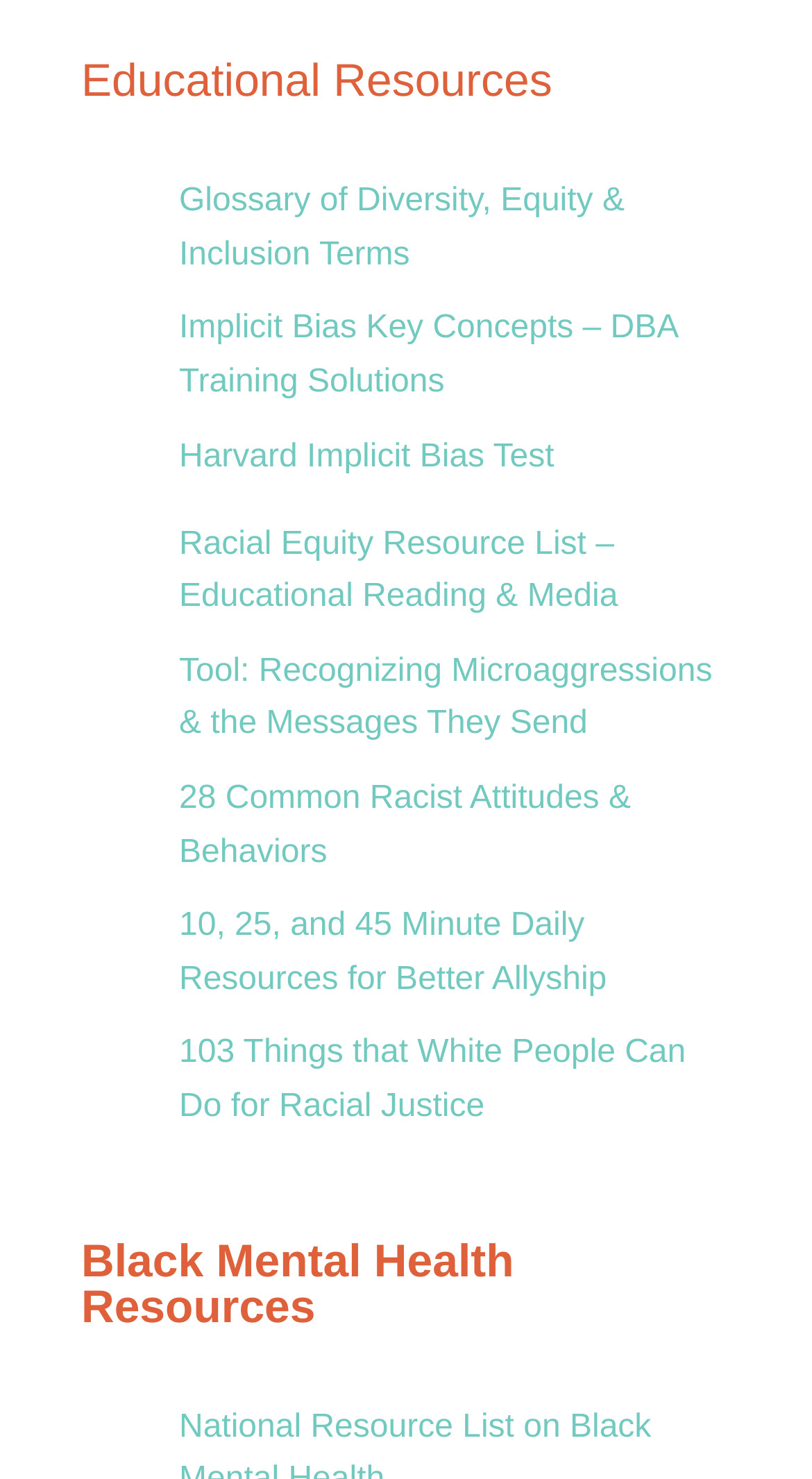Find the bounding box coordinates of the element's region that should be clicked in order to follow the given instruction: "Explore Implicit Bias Key Concepts". The coordinates should consist of four float numbers between 0 and 1, i.e., [left, top, right, bottom].

[0.221, 0.21, 0.834, 0.27]